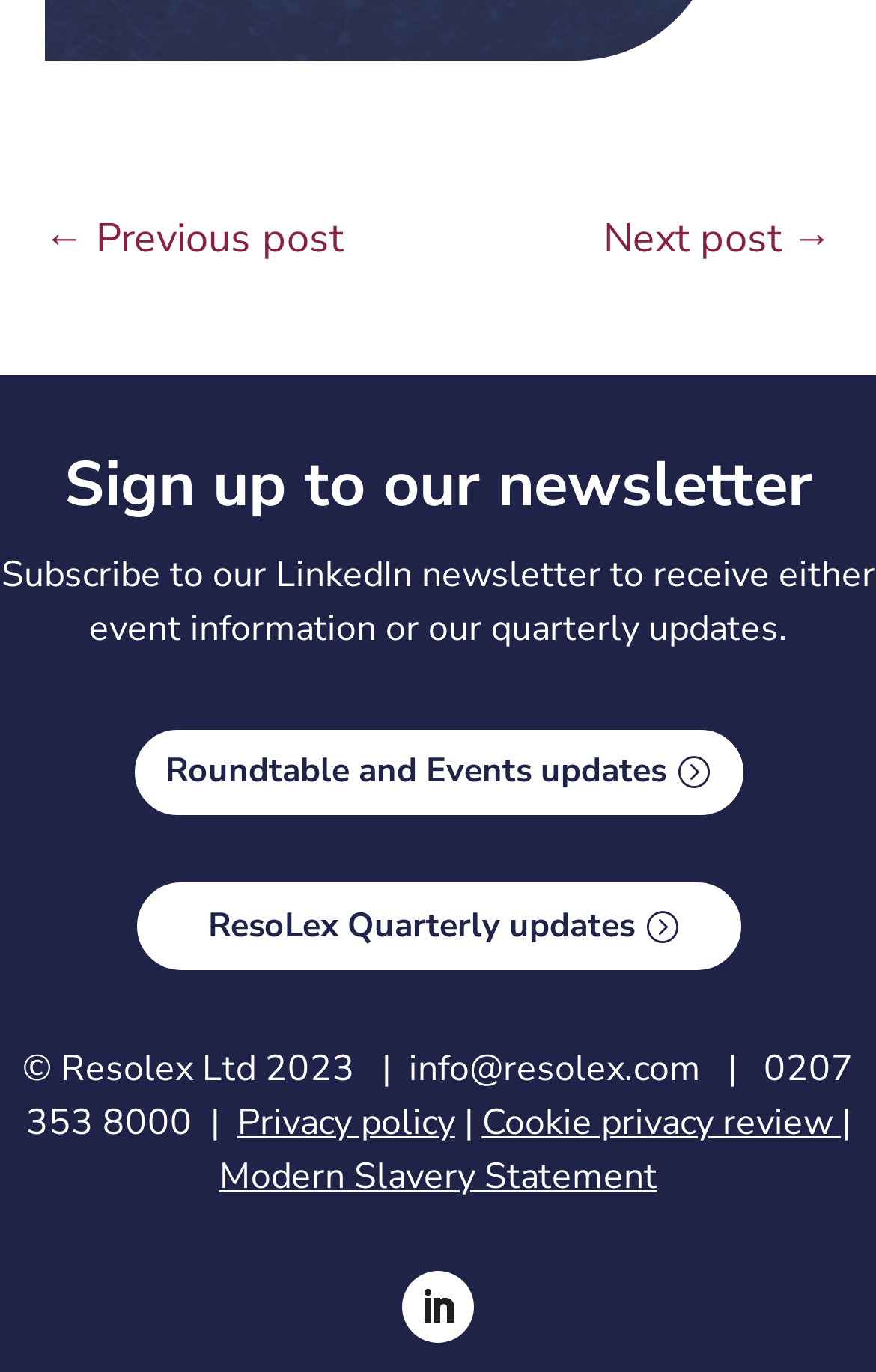Identify the bounding box coordinates for the UI element described as follows: "Privacy policy". Ensure the coordinates are four float numbers between 0 and 1, formatted as [left, top, right, bottom].

[0.271, 0.8, 0.519, 0.836]